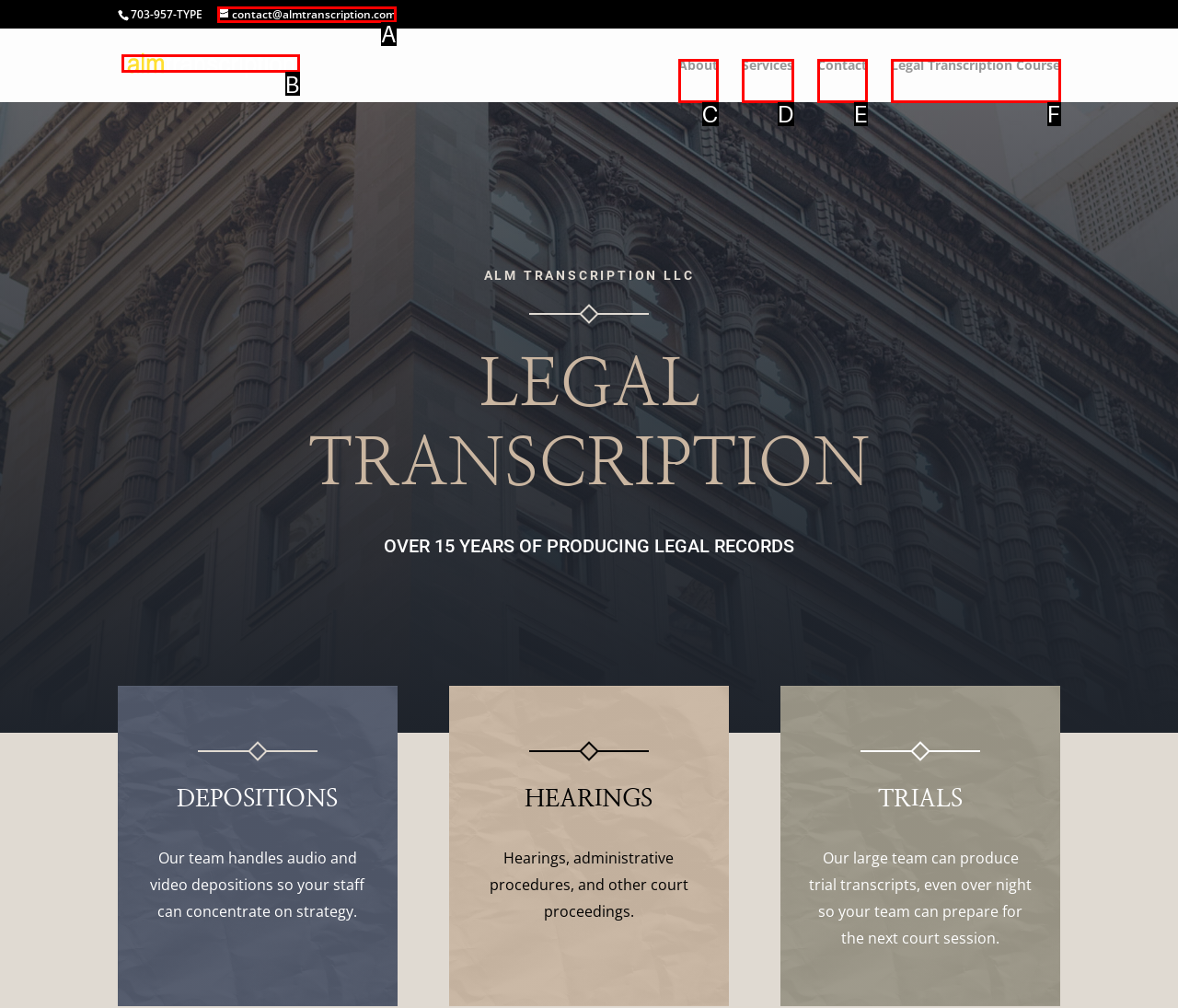Tell me which one HTML element best matches the description: About
Answer with the option's letter from the given choices directly.

C